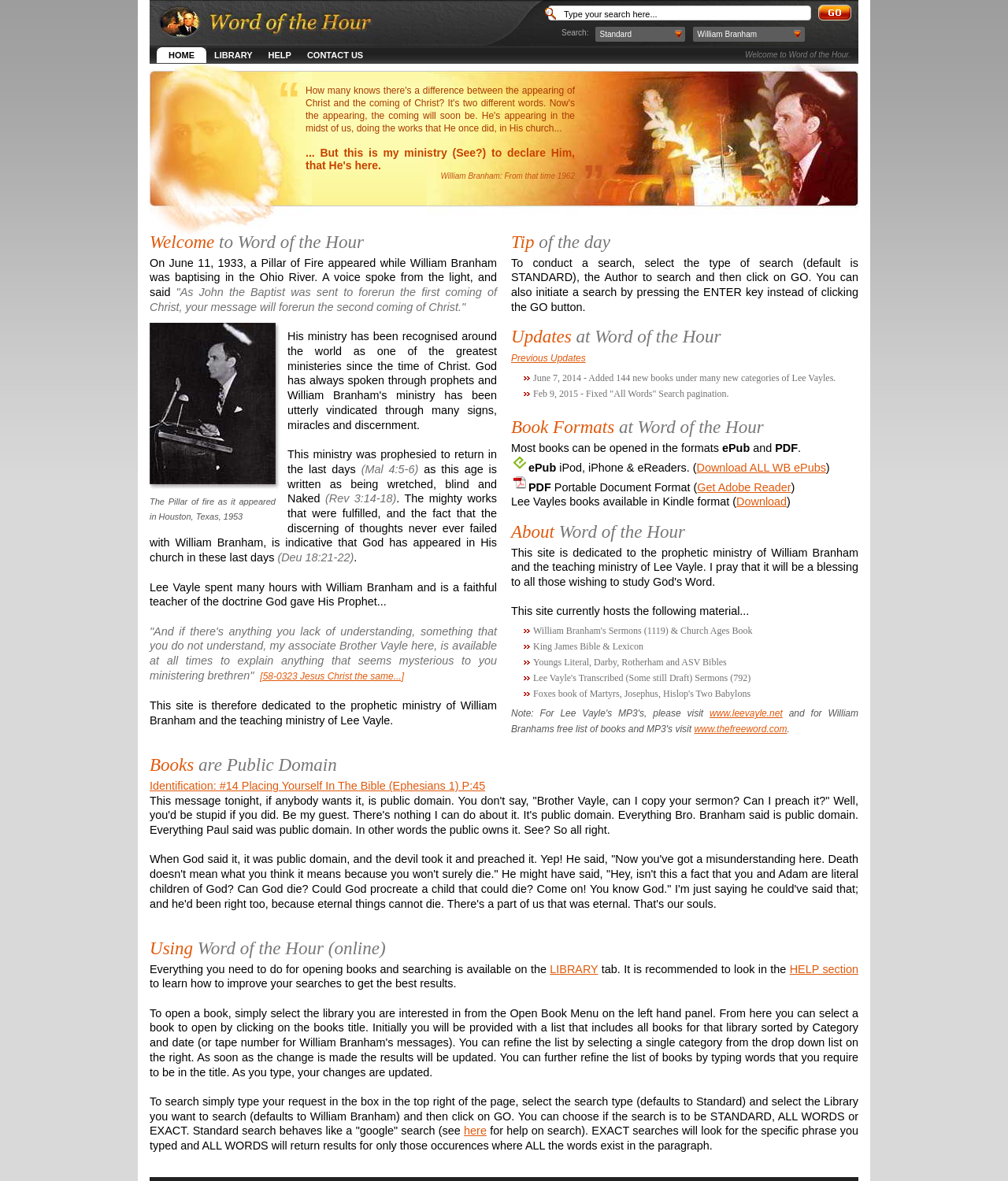Answer the question using only a single word or phrase: 
What is the name of the associate of William Branham mentioned on this webpage?

Brother Vayle